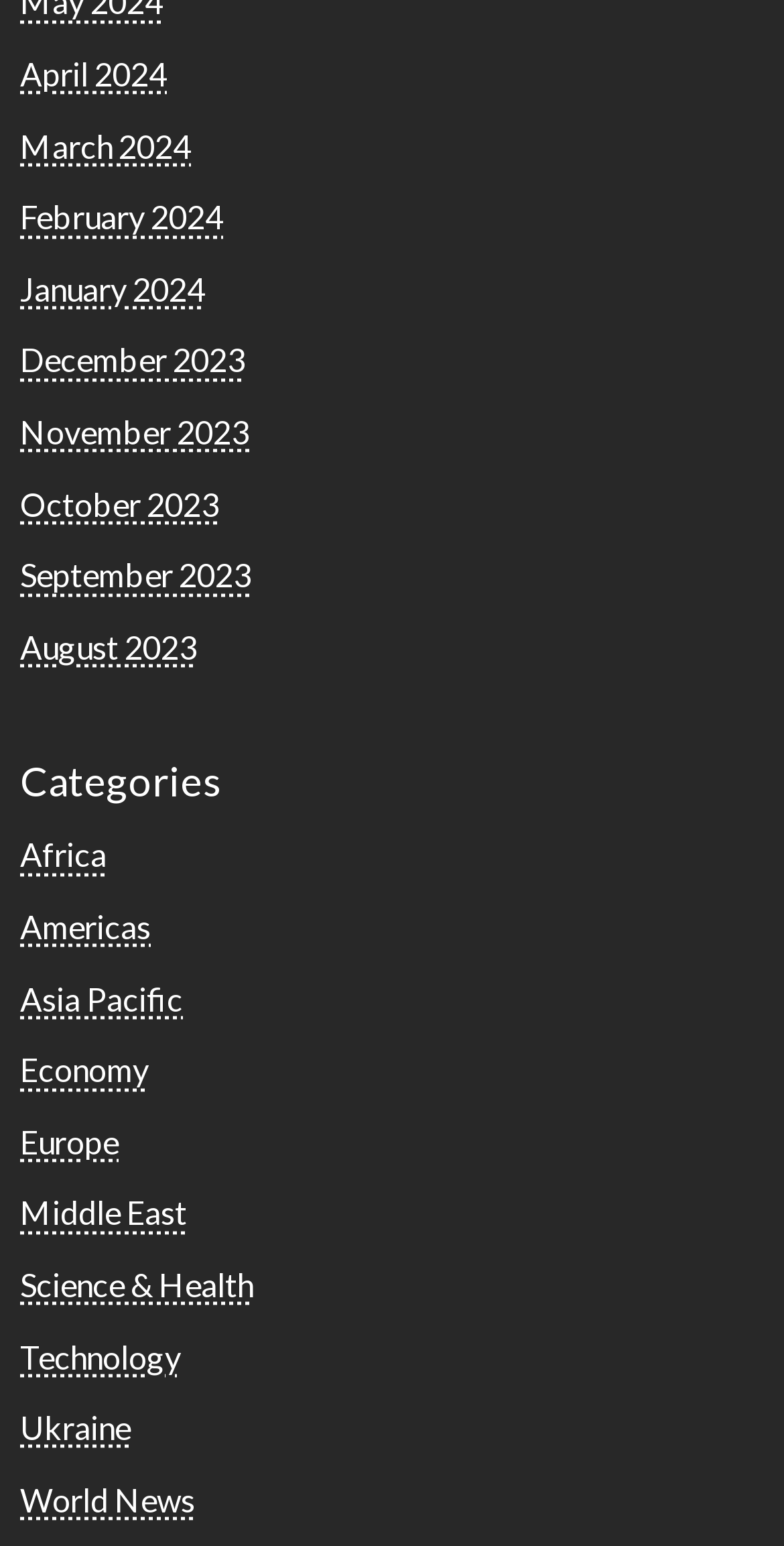Please find the bounding box coordinates of the element that must be clicked to perform the given instruction: "Read news about Africa". The coordinates should be four float numbers from 0 to 1, i.e., [left, top, right, bottom].

[0.026, 0.54, 0.136, 0.565]